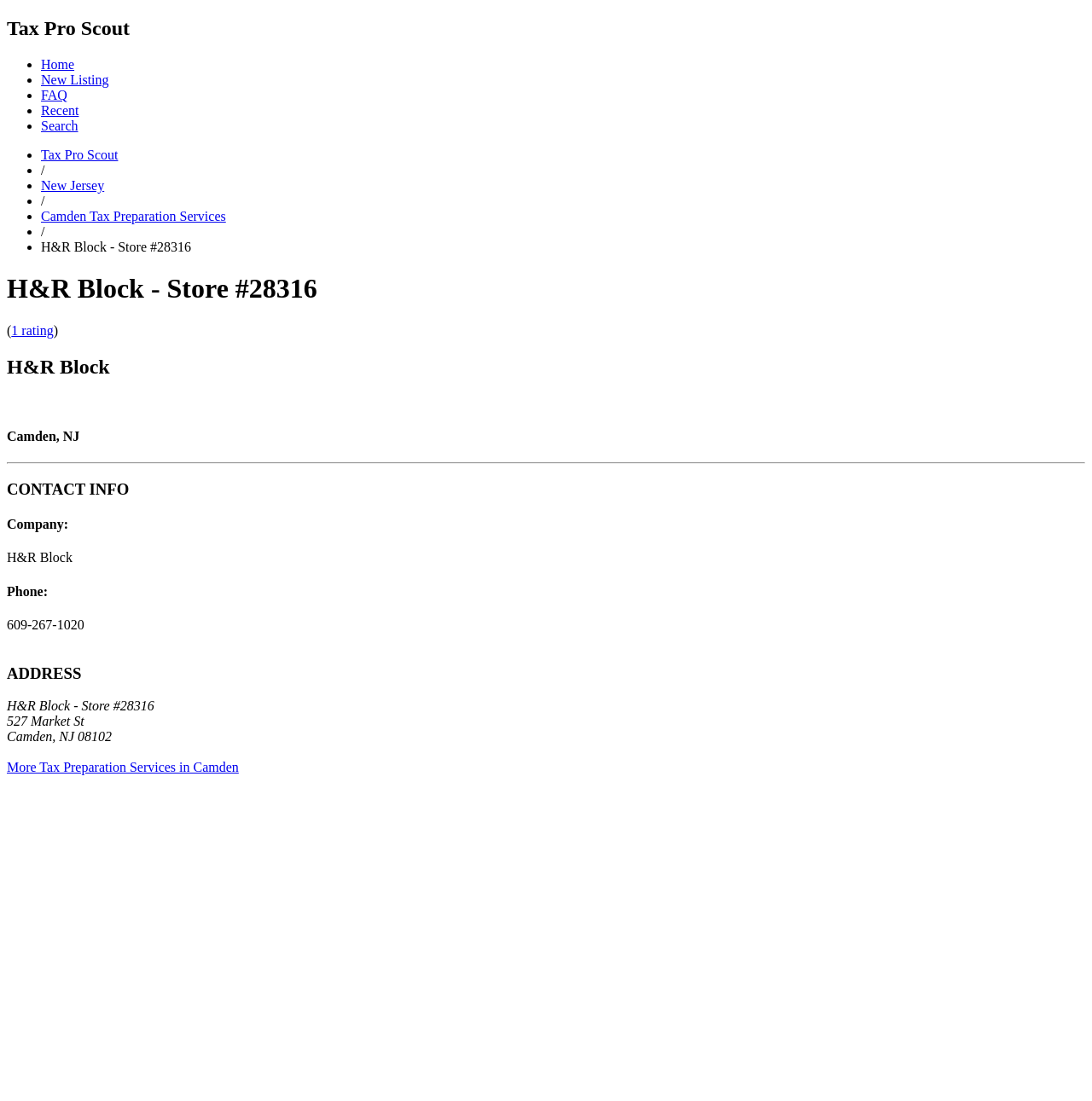Locate the bounding box coordinates of the element that needs to be clicked to carry out the instruction: "Click on Home". The coordinates should be given as four float numbers ranging from 0 to 1, i.e., [left, top, right, bottom].

[0.038, 0.052, 0.068, 0.065]